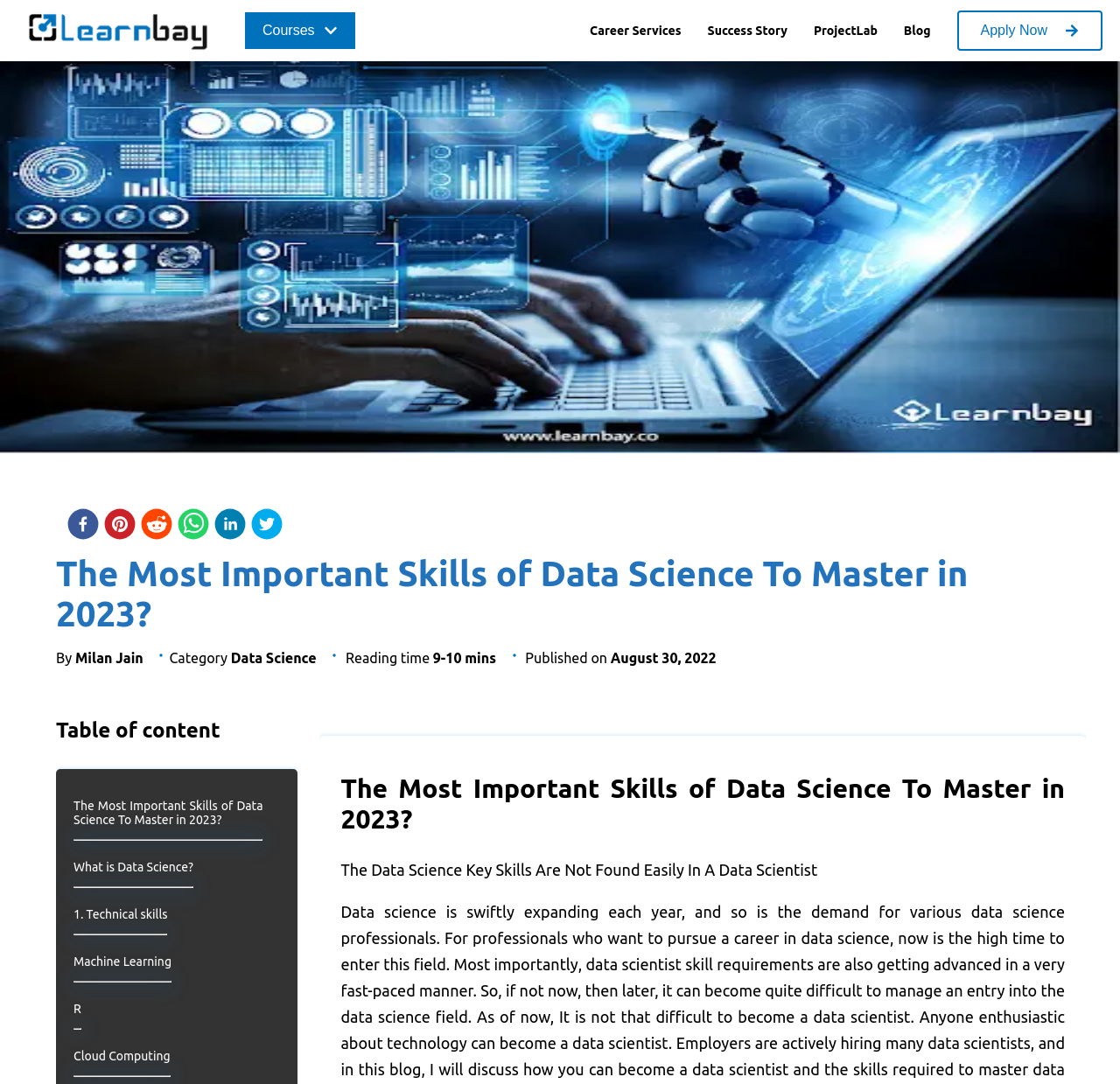Generate the text content of the main heading of the webpage.

The Most Important Skills of Data Science To Master in 2023?